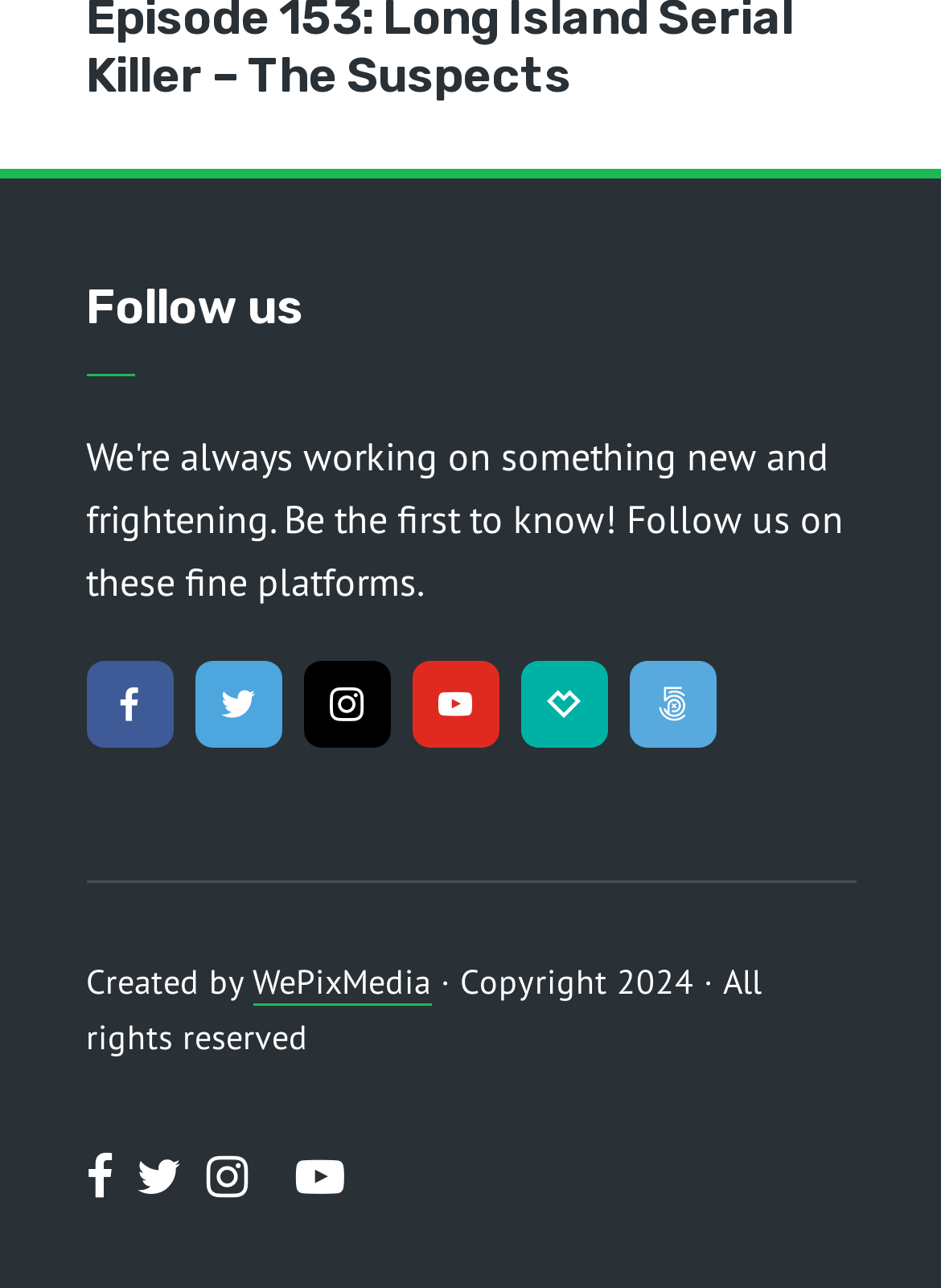What is the year of copyright mentioned on the webpage?
Utilize the information in the image to give a detailed answer to the question.

I found the text '· Copyright 2024 · All rights reserved' on the webpage, which indicates that the year of copyright mentioned is 2024.